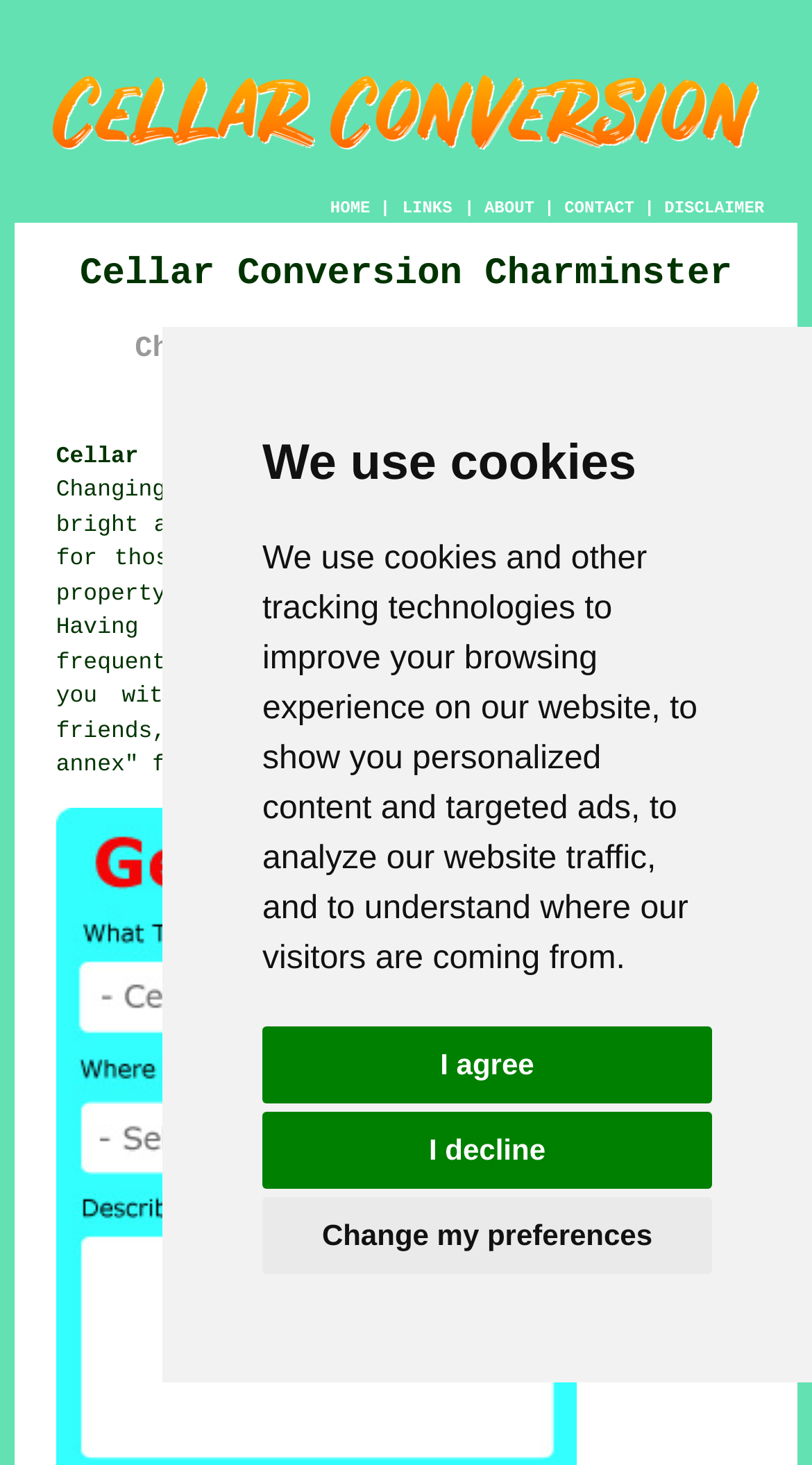What is the main topic of this webpage?
Answer the question in a detailed and comprehensive manner.

Based on the webpage content, the main topic is cellar conversion, which is evident from the headings, 'Cellar Conversion Charminster' and 'Charminster Cellar and Basement Conversions', and the descriptive text about converting an unwelcoming cellar into a bright living area.